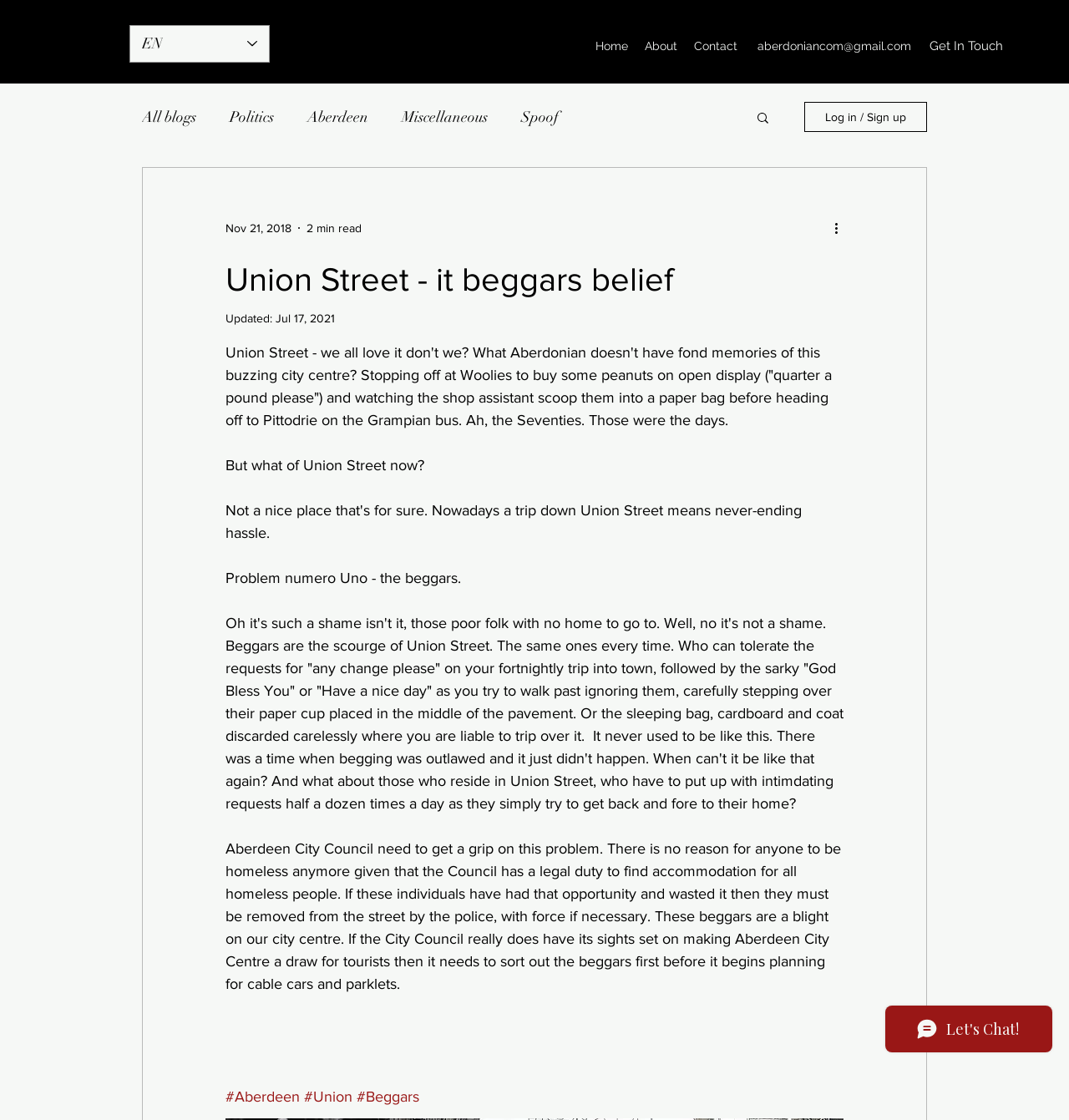Locate the bounding box coordinates of the element that should be clicked to fulfill the instruction: "Select a language from the language selector".

[0.121, 0.022, 0.252, 0.056]